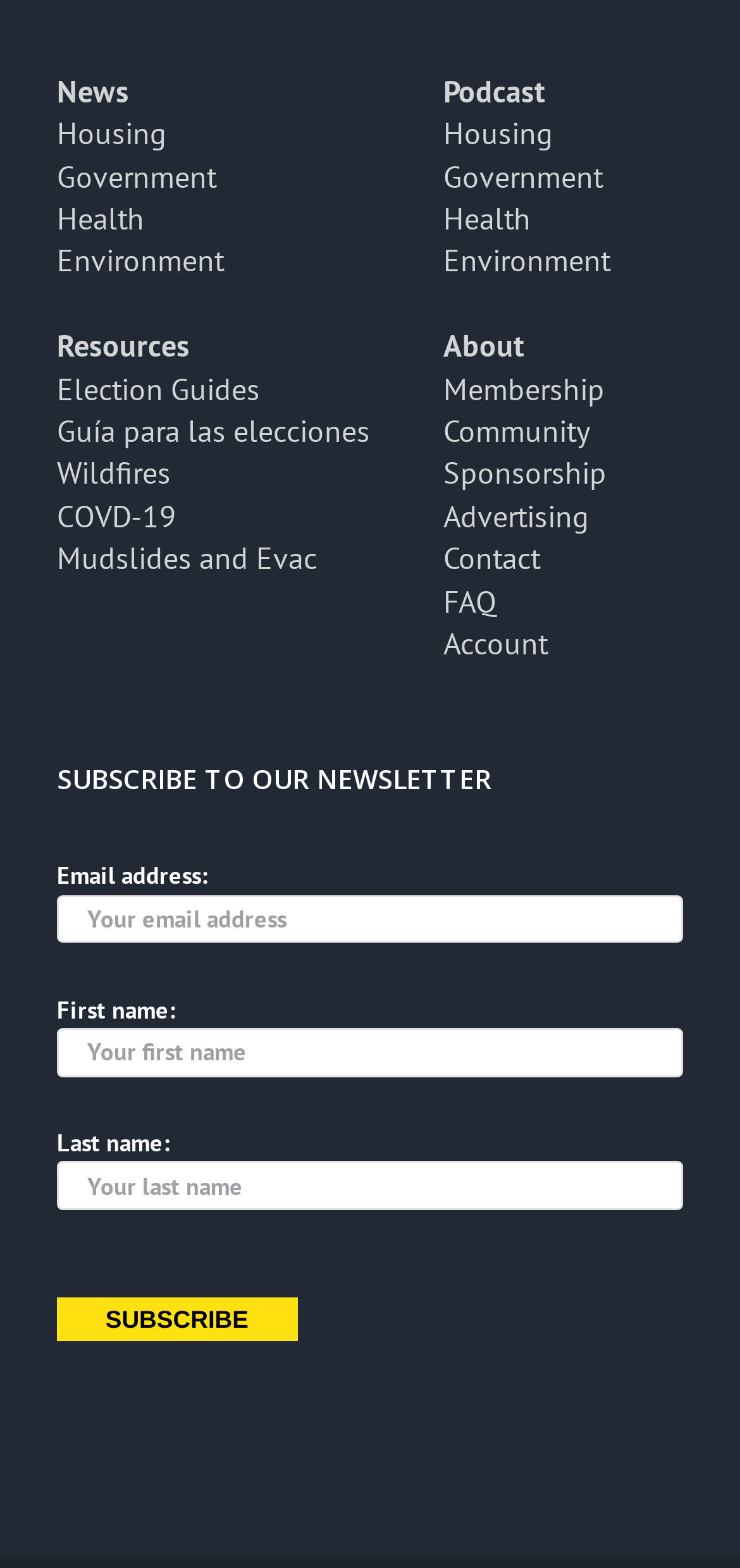Find the bounding box coordinates for the area that must be clicked to perform this action: "Enter first name".

[0.077, 0.708, 0.923, 0.739]